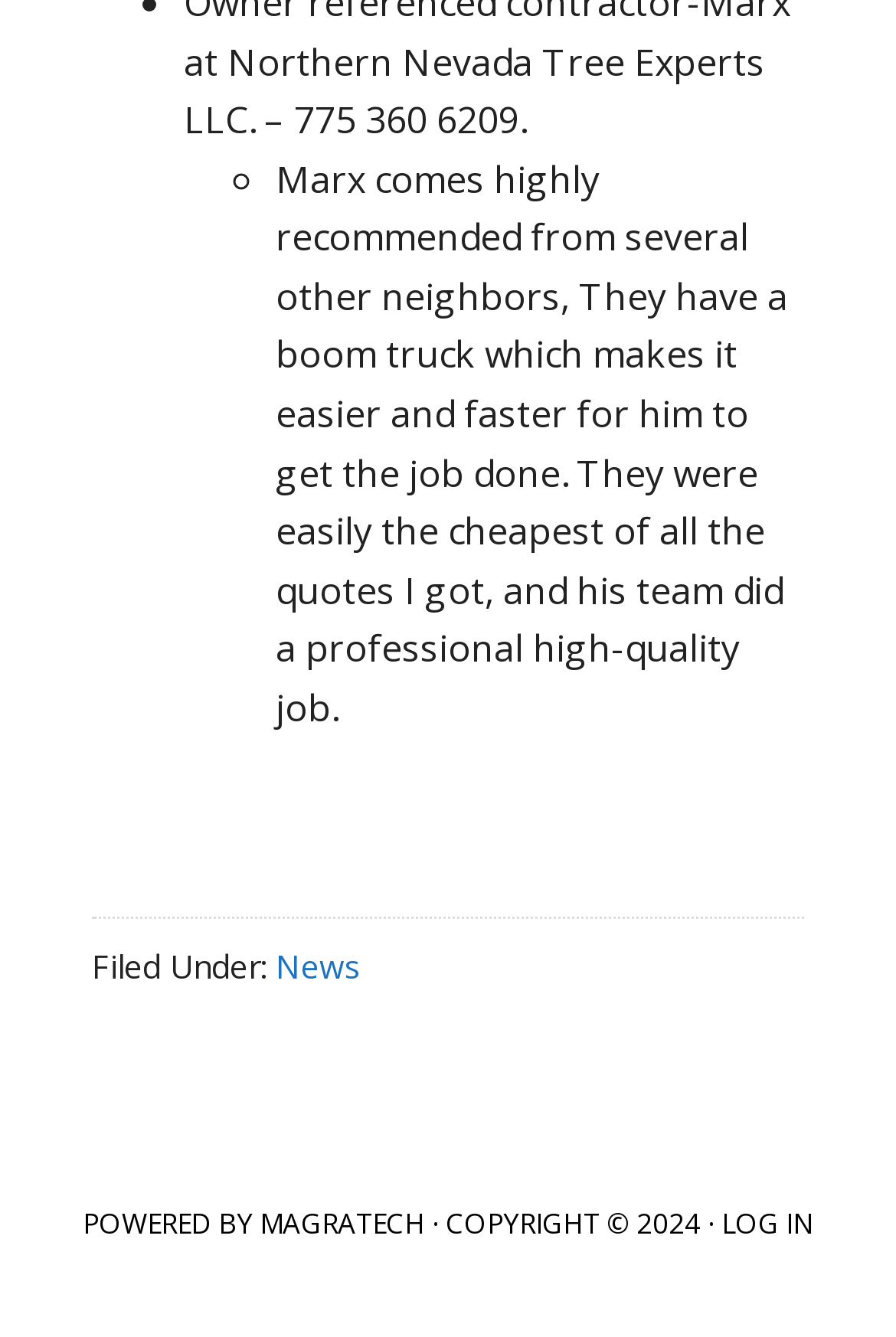Provide the bounding box coordinates of the UI element this sentence describes: "Log in".

[0.805, 0.9, 0.908, 0.929]